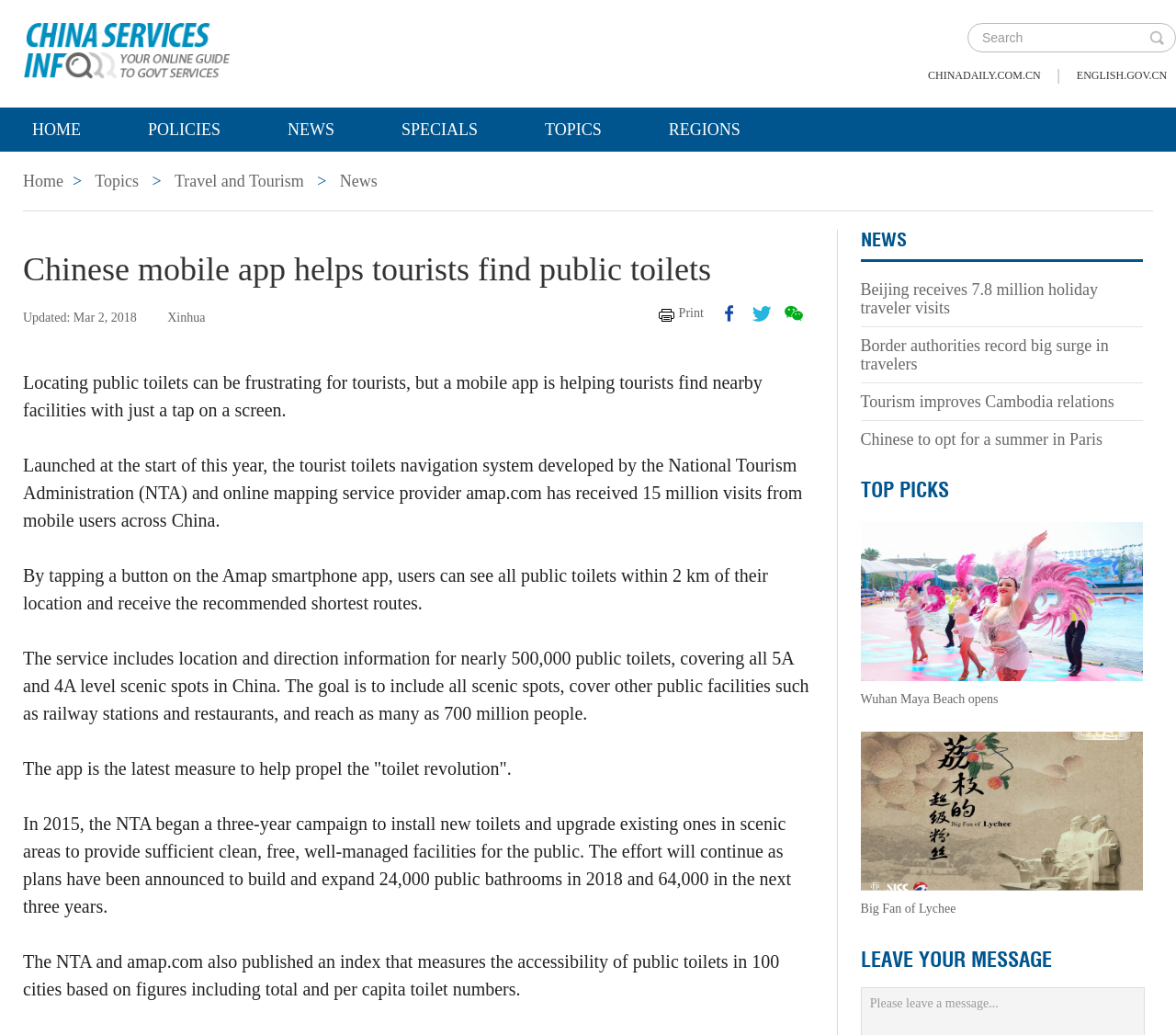Pinpoint the bounding box coordinates of the area that must be clicked to complete this instruction: "Read the TOP PICKS".

[0.732, 0.222, 0.972, 0.487]